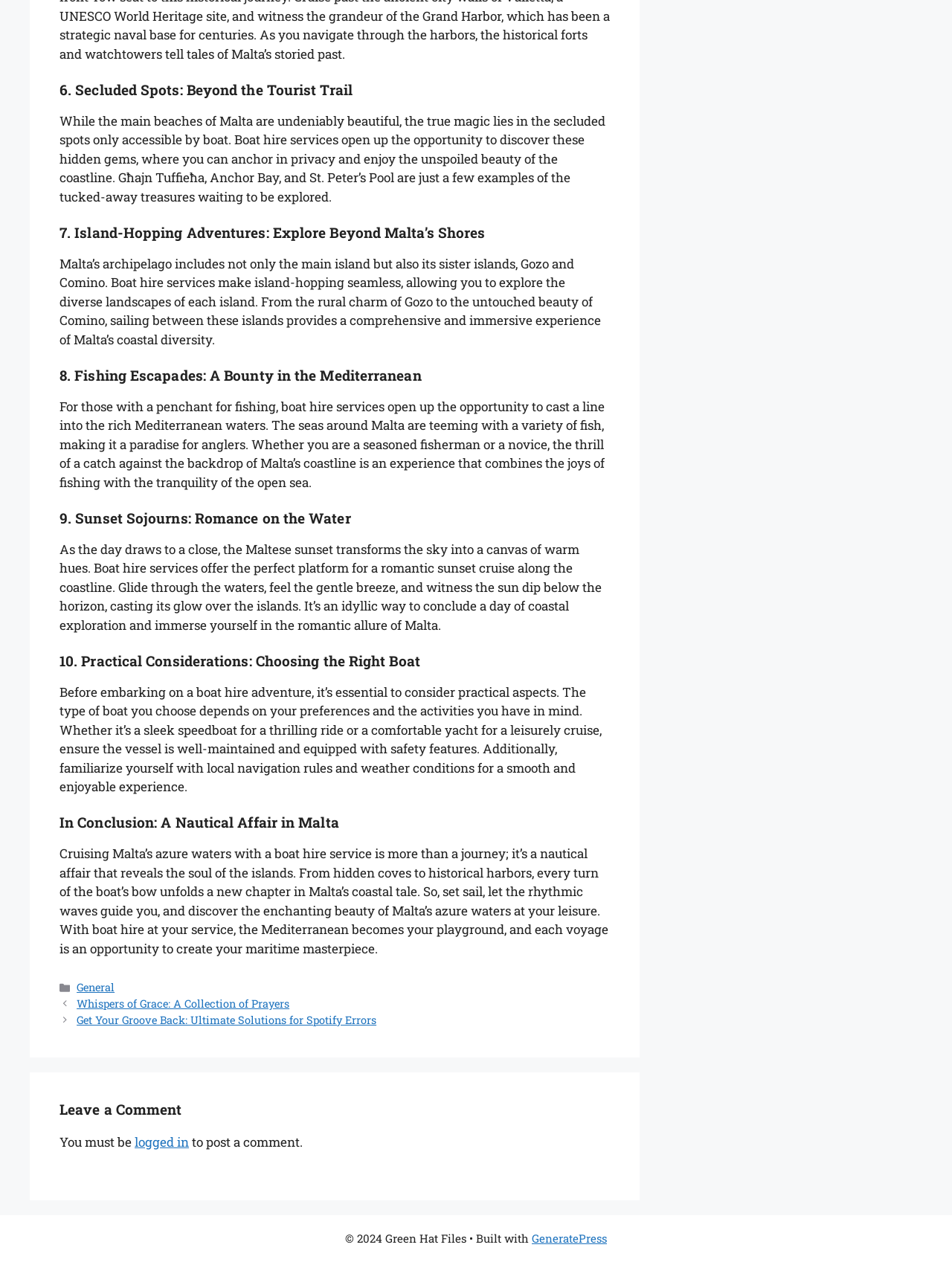Please provide the bounding box coordinates for the UI element as described: "GeneratePress". The coordinates must be four floats between 0 and 1, represented as [left, top, right, bottom].

[0.559, 0.975, 0.638, 0.987]